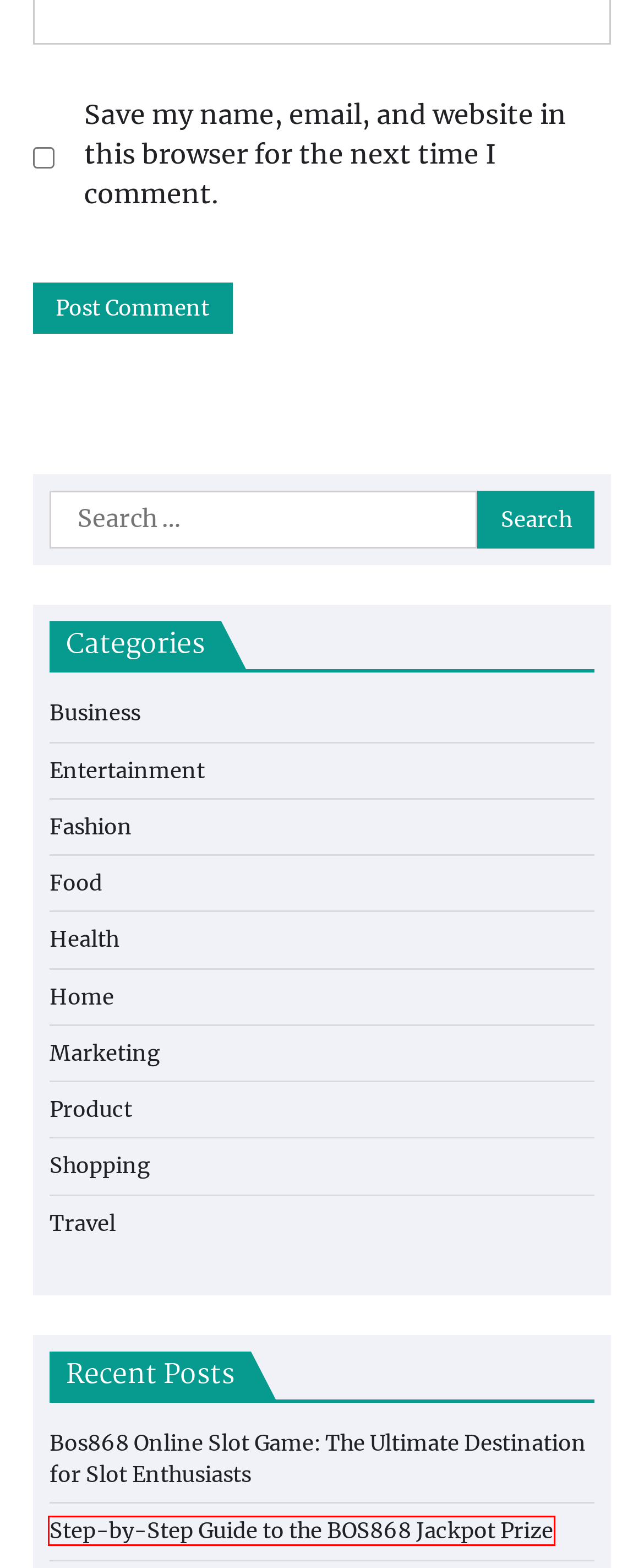You have a screenshot of a webpage with a red bounding box around a UI element. Determine which webpage description best matches the new webpage that results from clicking the element in the bounding box. Here are the candidates:
A. Fashion – Ada New Releases
B. Business – Ada New Releases
C. Health – Ada New Releases
D. Bos868 Online Slot Game: The Ultimate Destination for Slot Enthusiasts – Ada New Releases
E. Product – Ada New Releases
F. Travel – Ada New Releases
G. Step-by-Step Guide to the BOS868 Jackpot Prize – Ada New Releases
H. Marketing – Ada New Releases

G